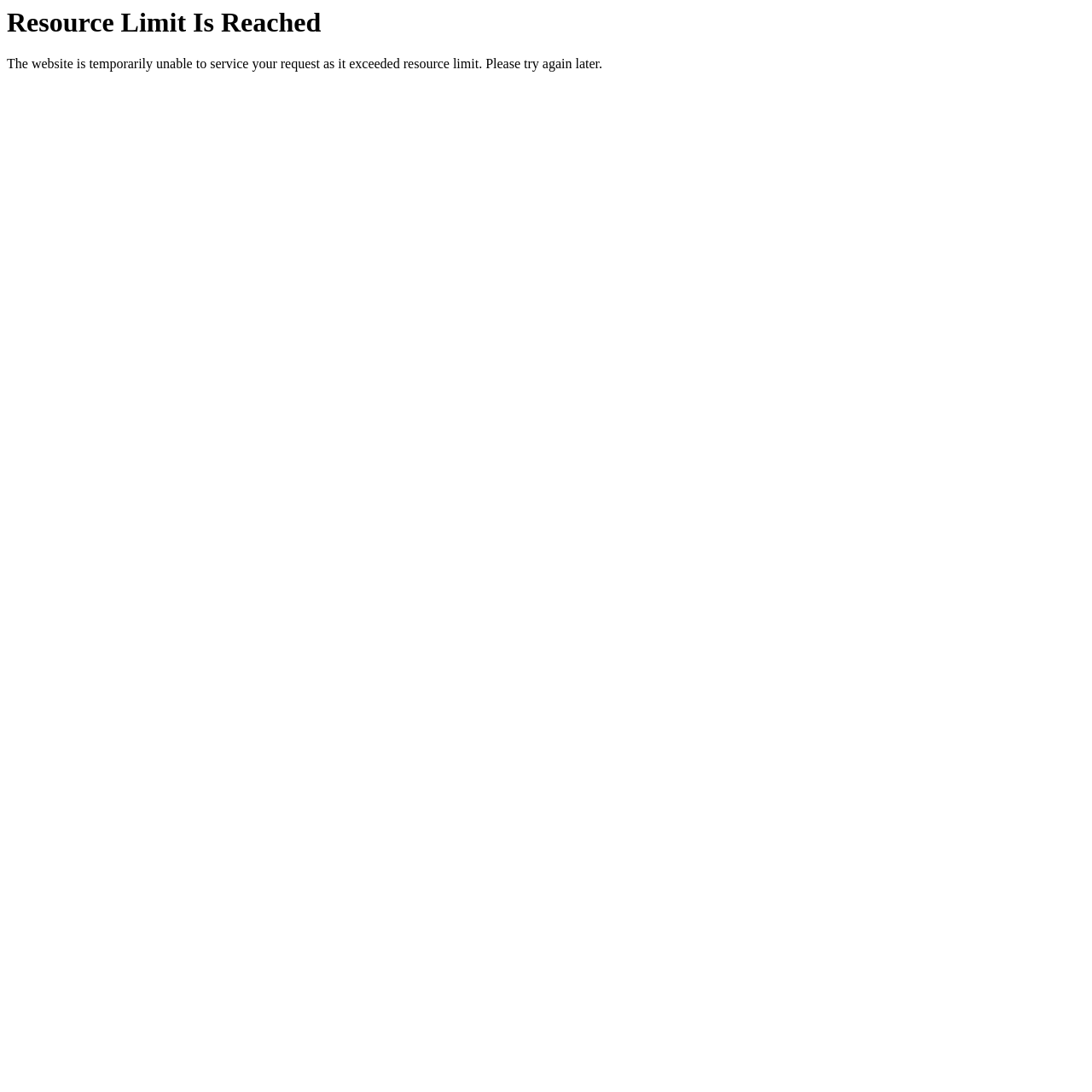Please identify the webpage's heading and generate its text content.

Resource Limit Is Reached